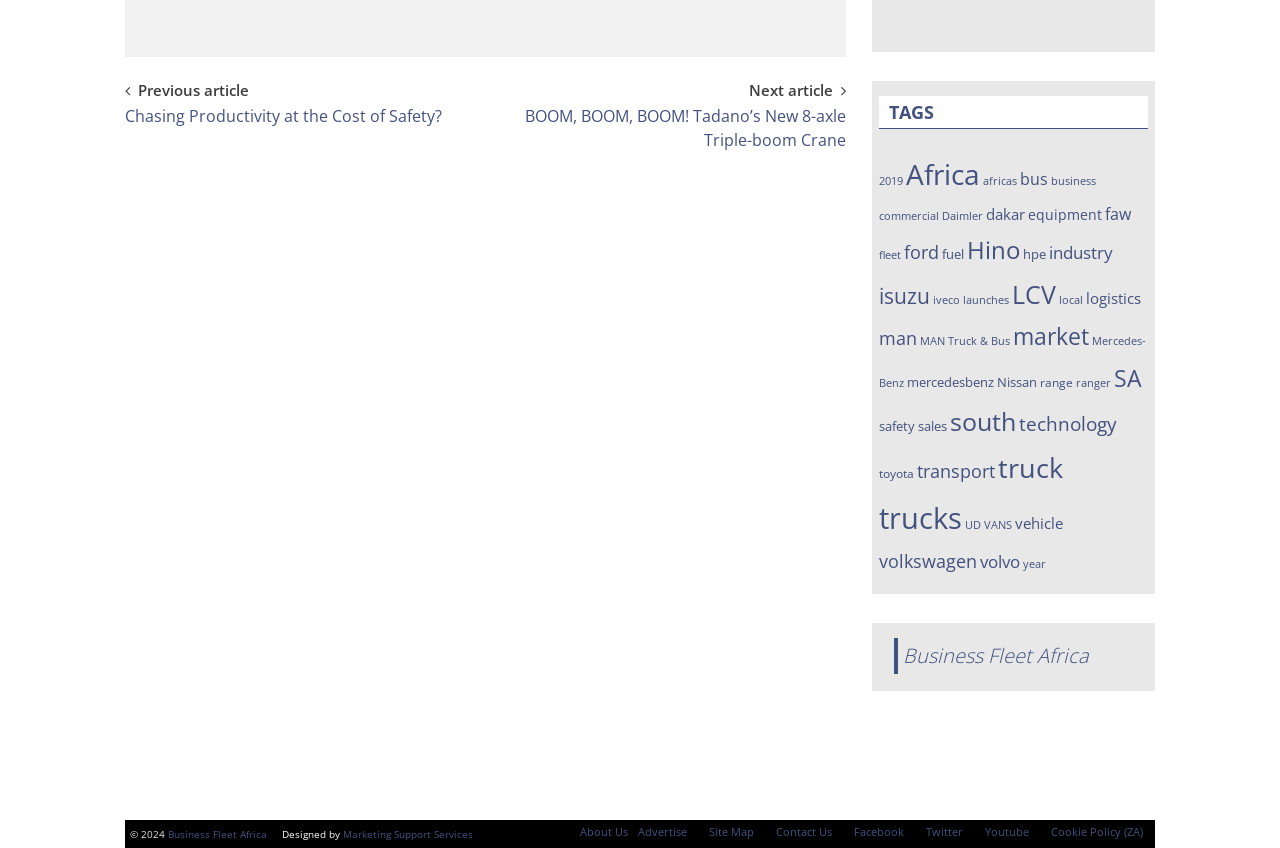What is the year of the copyright?
Based on the screenshot, respond with a single word or phrase.

2024